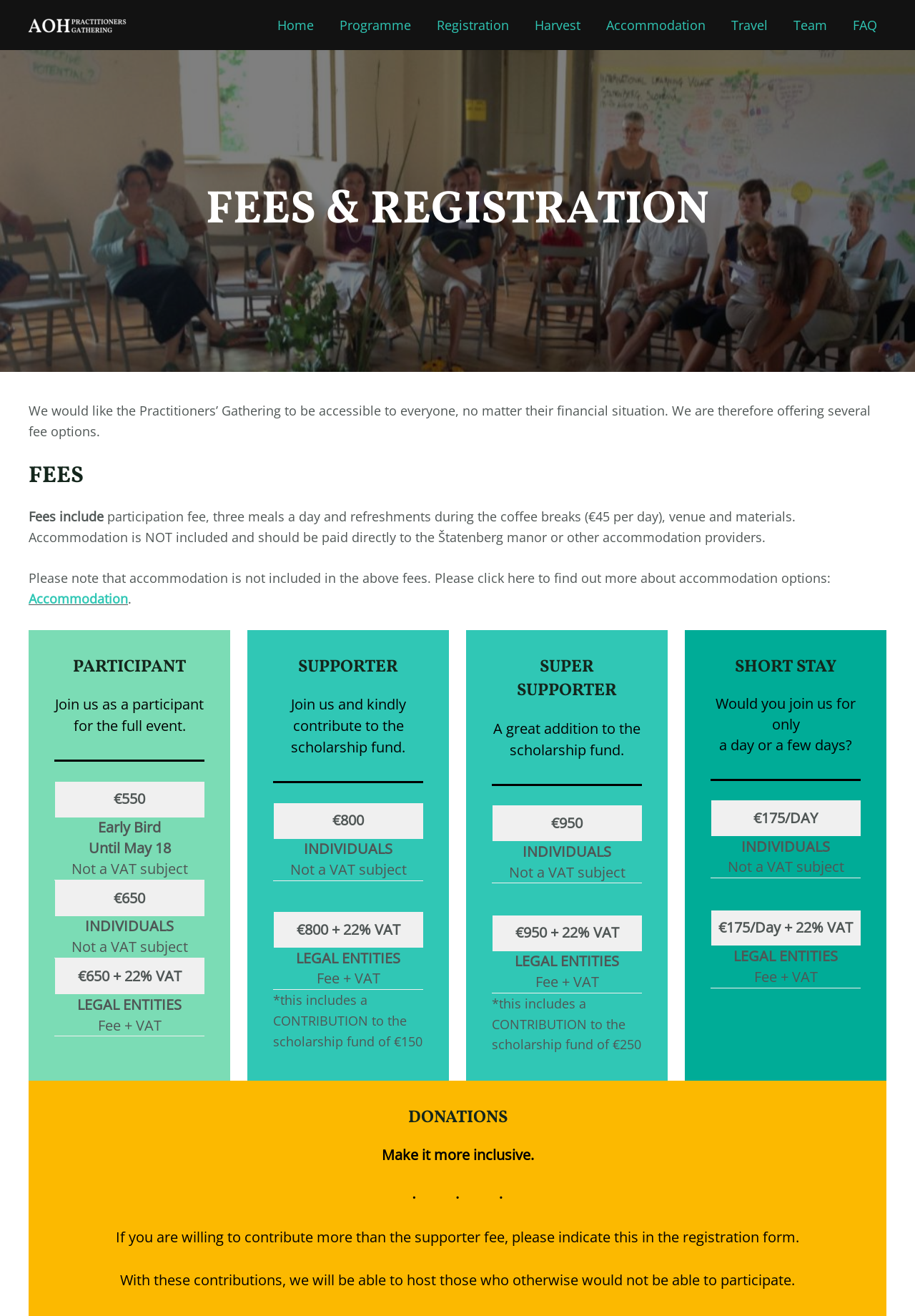Give a one-word or one-phrase response to the question:
What is the purpose of the Practitioners’ Gathering?

To be accessible to everyone